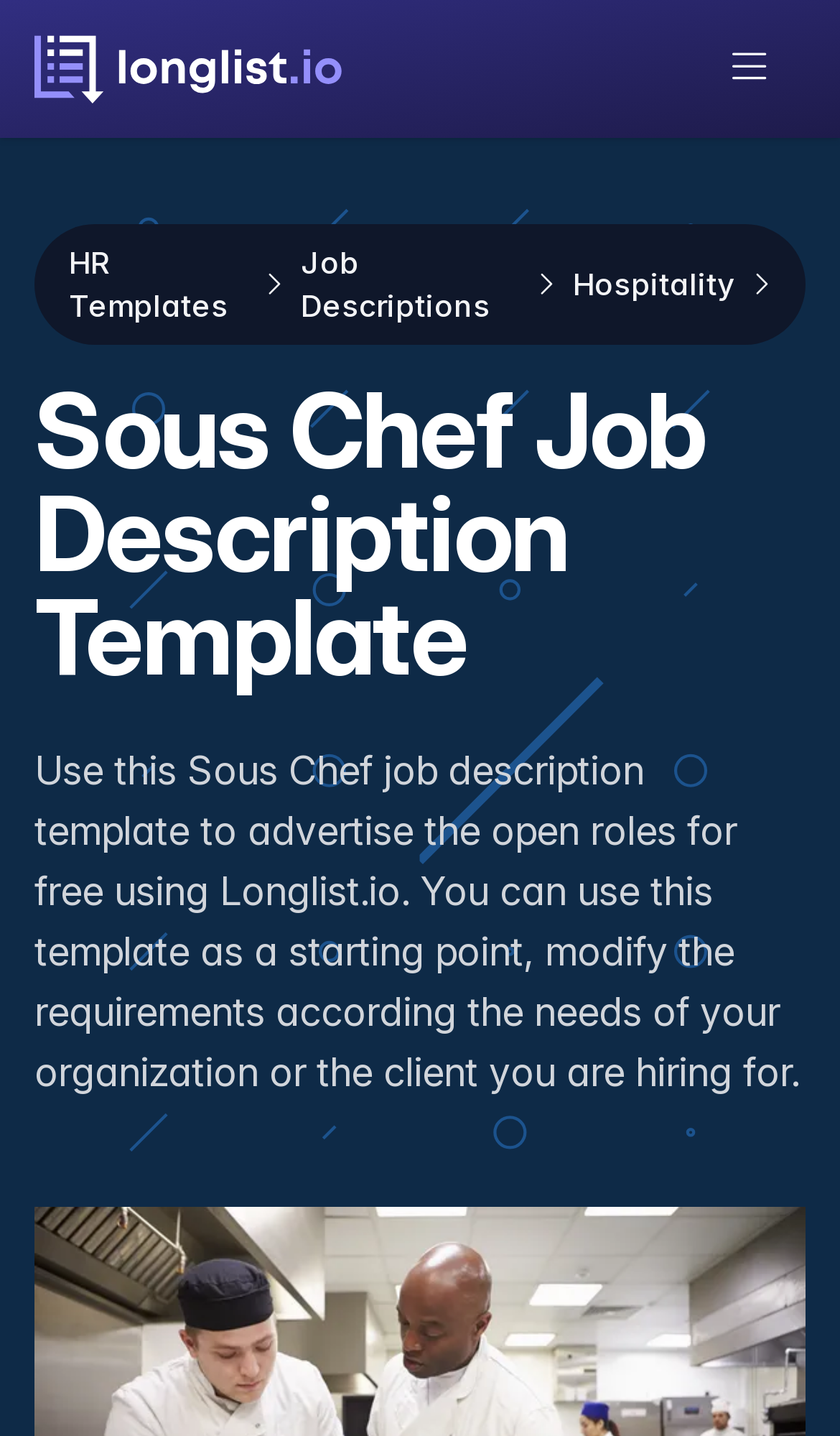What is the purpose of this template?
Please analyze the image and answer the question with as much detail as possible.

Based on the webpage, it is clear that the template is designed to help users hire Hospitality professionals. The static text on the webpage mentions that the template can be used to advertise open roles for free using Longlist.io, and it can be modified according to the needs of the organization or client.